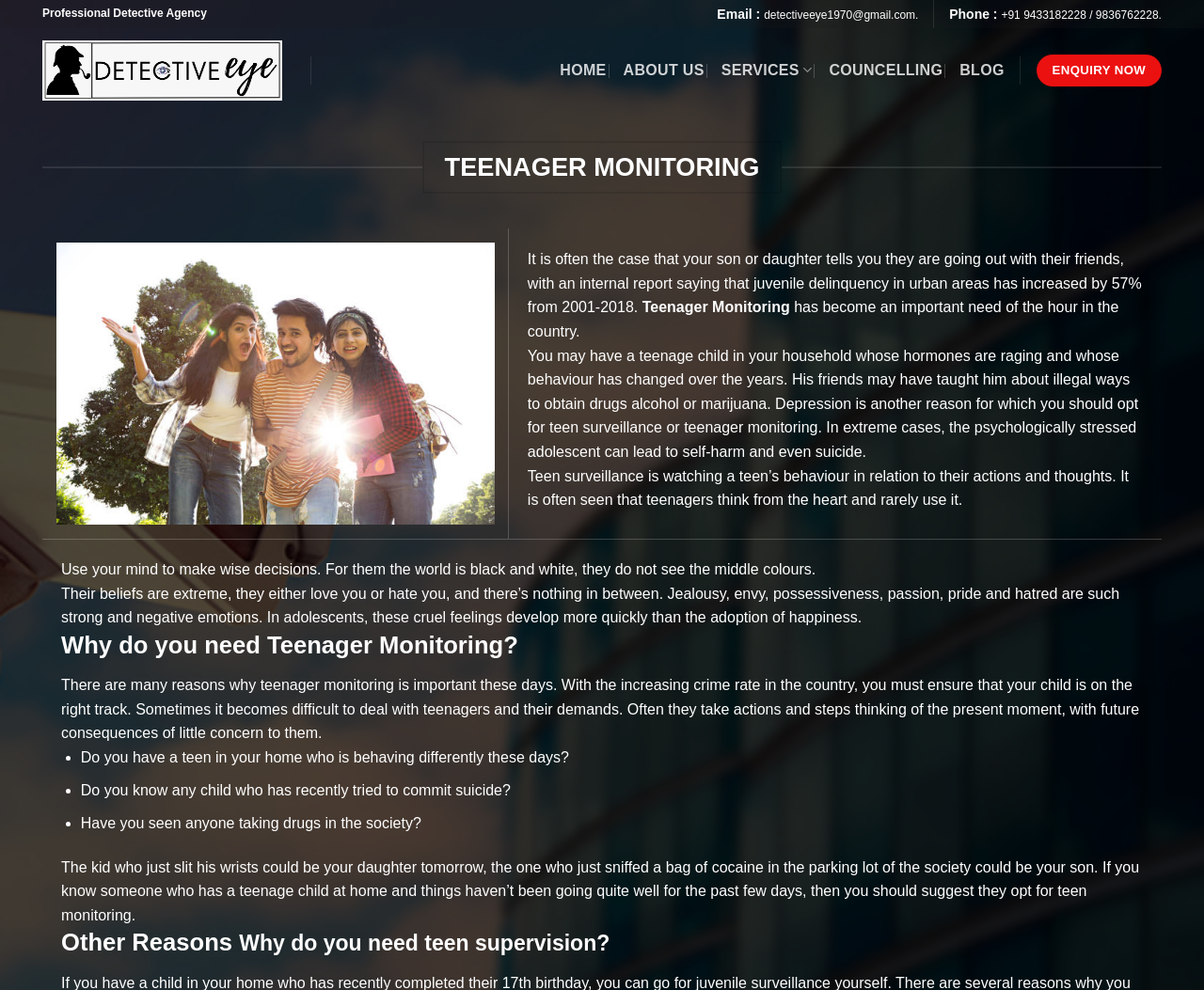Please identify the bounding box coordinates of the clickable area that will allow you to execute the instruction: "Click the 'Teenager Monitoring' link".

[0.533, 0.302, 0.656, 0.319]